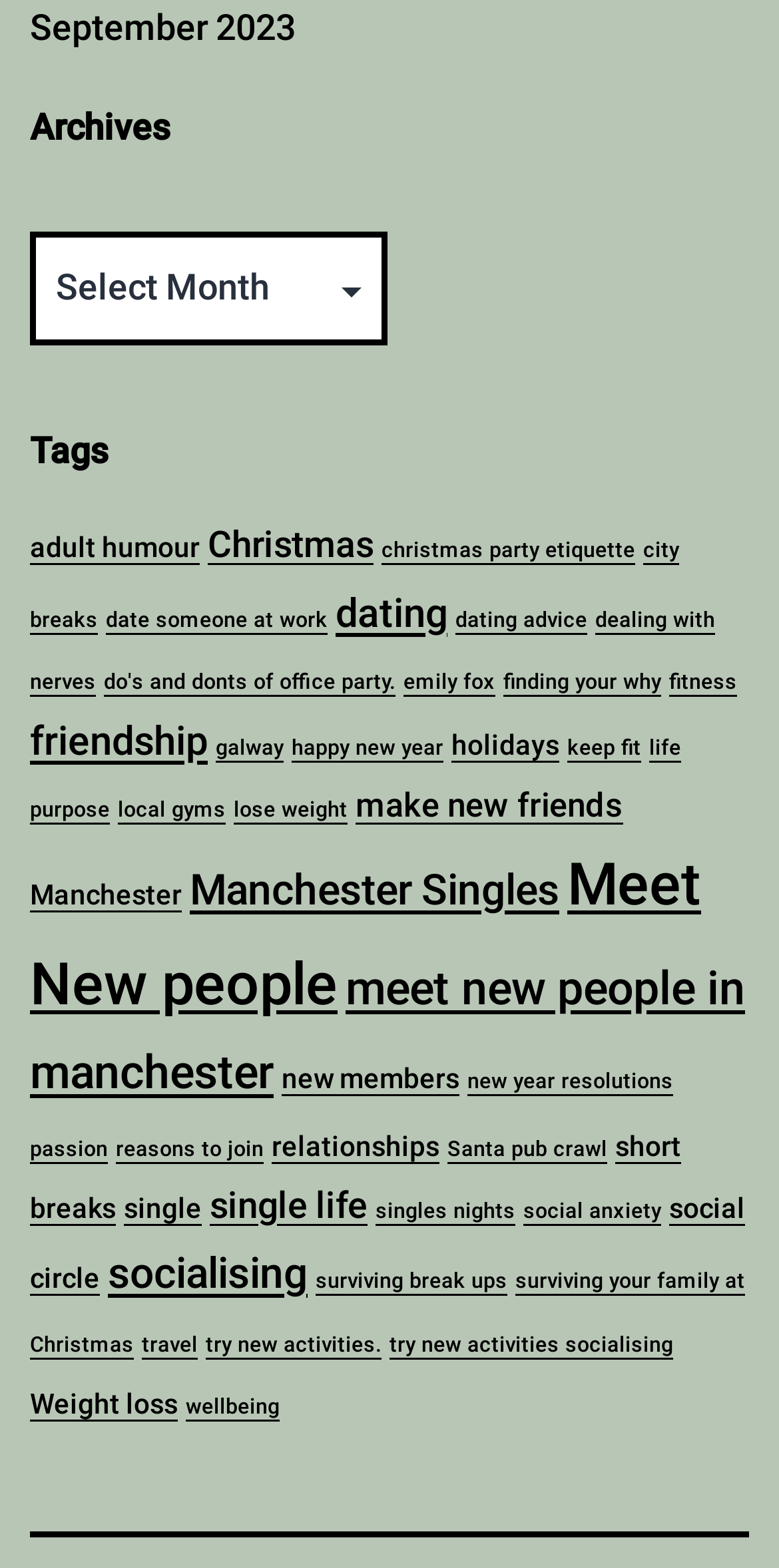Given the element description "social anxiety" in the screenshot, predict the bounding box coordinates of that UI element.

[0.672, 0.763, 0.849, 0.78]